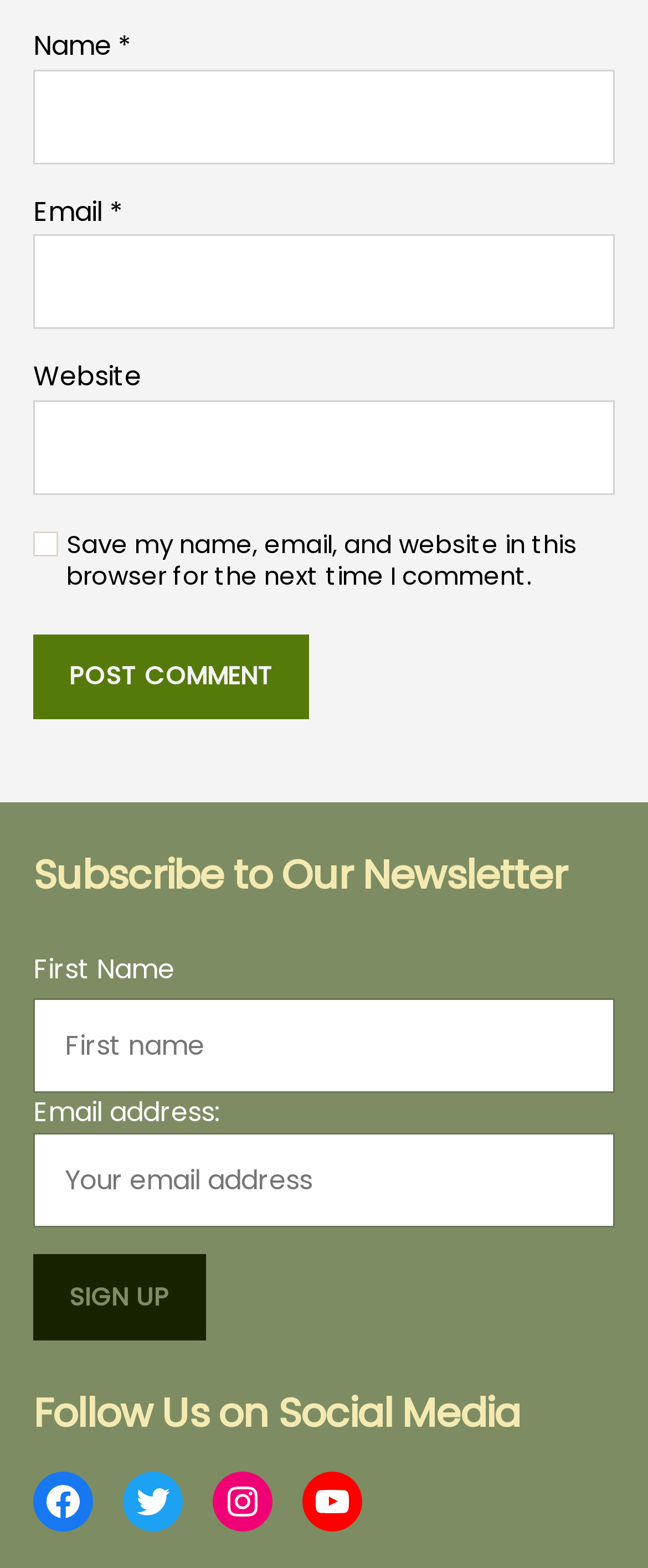What is the purpose of the checkbox?
Based on the visual information, provide a detailed and comprehensive answer.

The checkbox is labeled 'Save my name, email, and website in this browser for the next time I comment.' which suggests that its purpose is to save the user's comment information for future use.